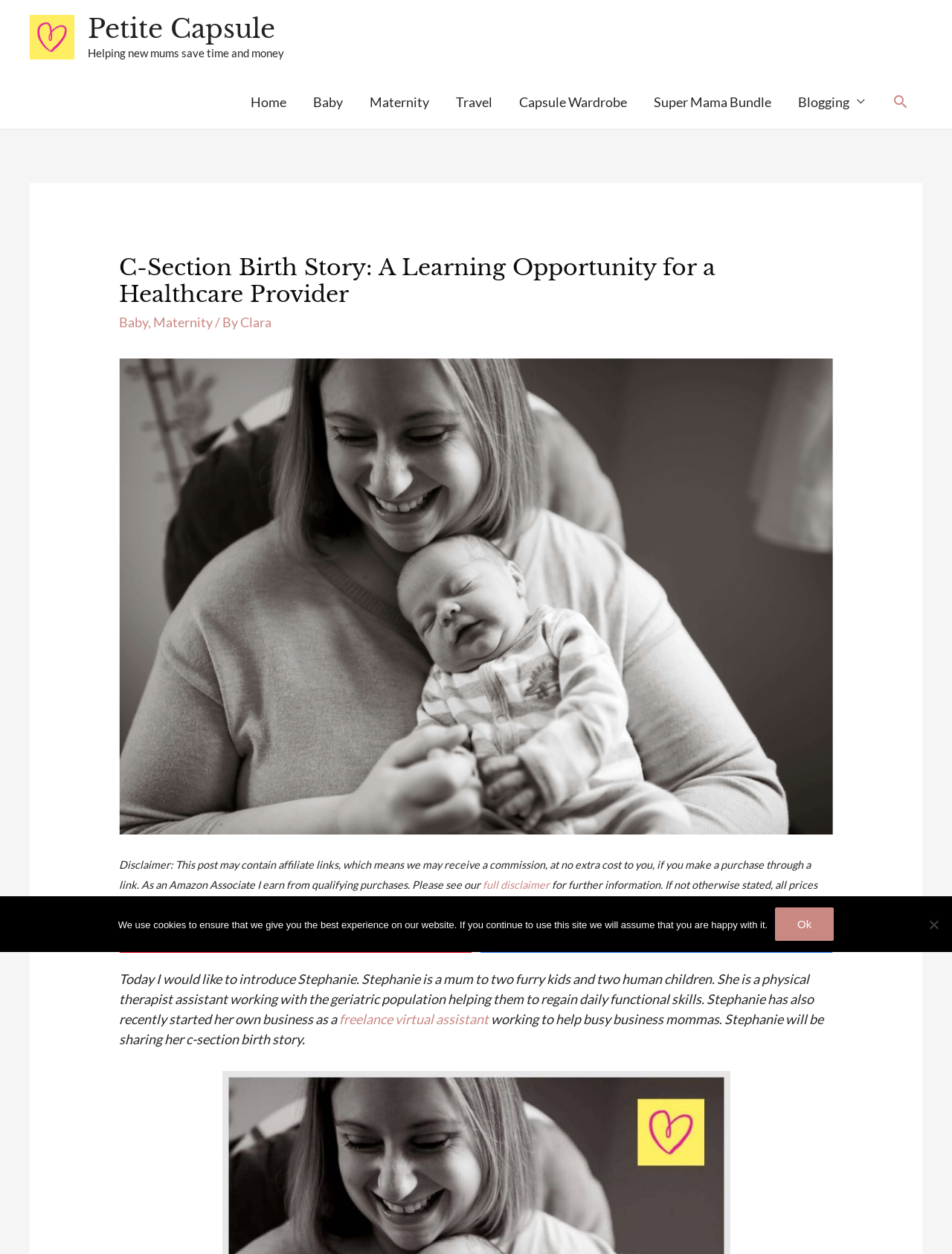Kindly provide the bounding box coordinates of the section you need to click on to fulfill the given instruction: "Open the 'freelance virtual assistant' link".

[0.356, 0.806, 0.513, 0.819]